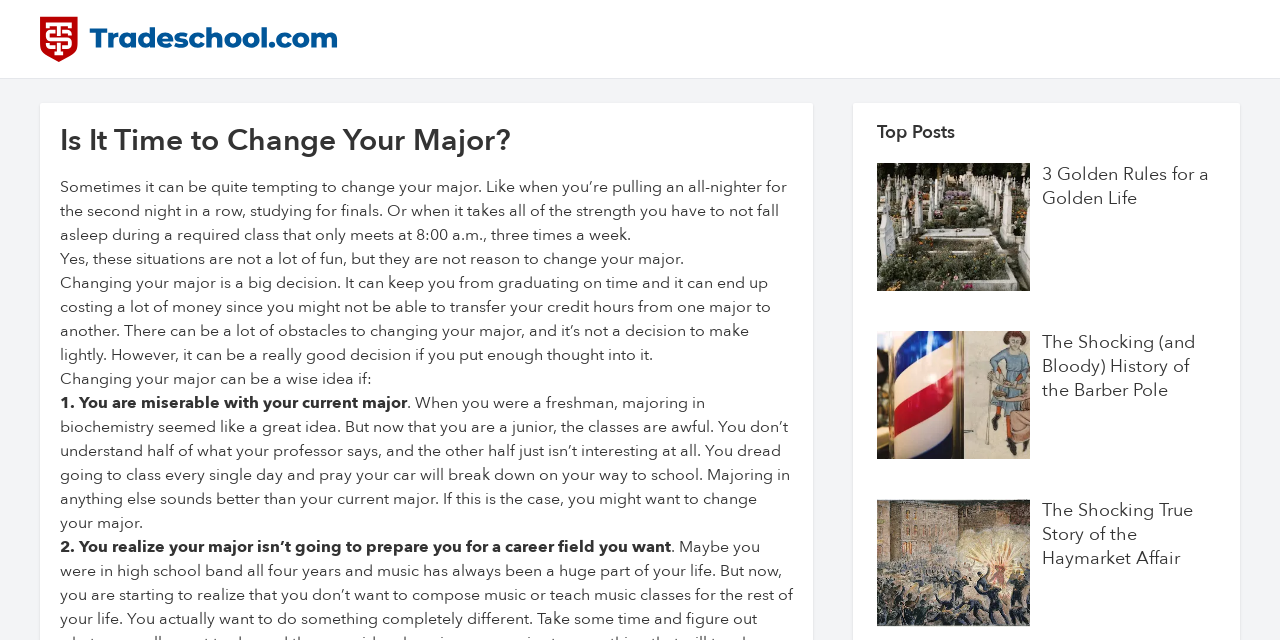What is the title of the first related post?
By examining the image, provide a one-word or phrase answer.

3 Golden Rules for a Golden Life